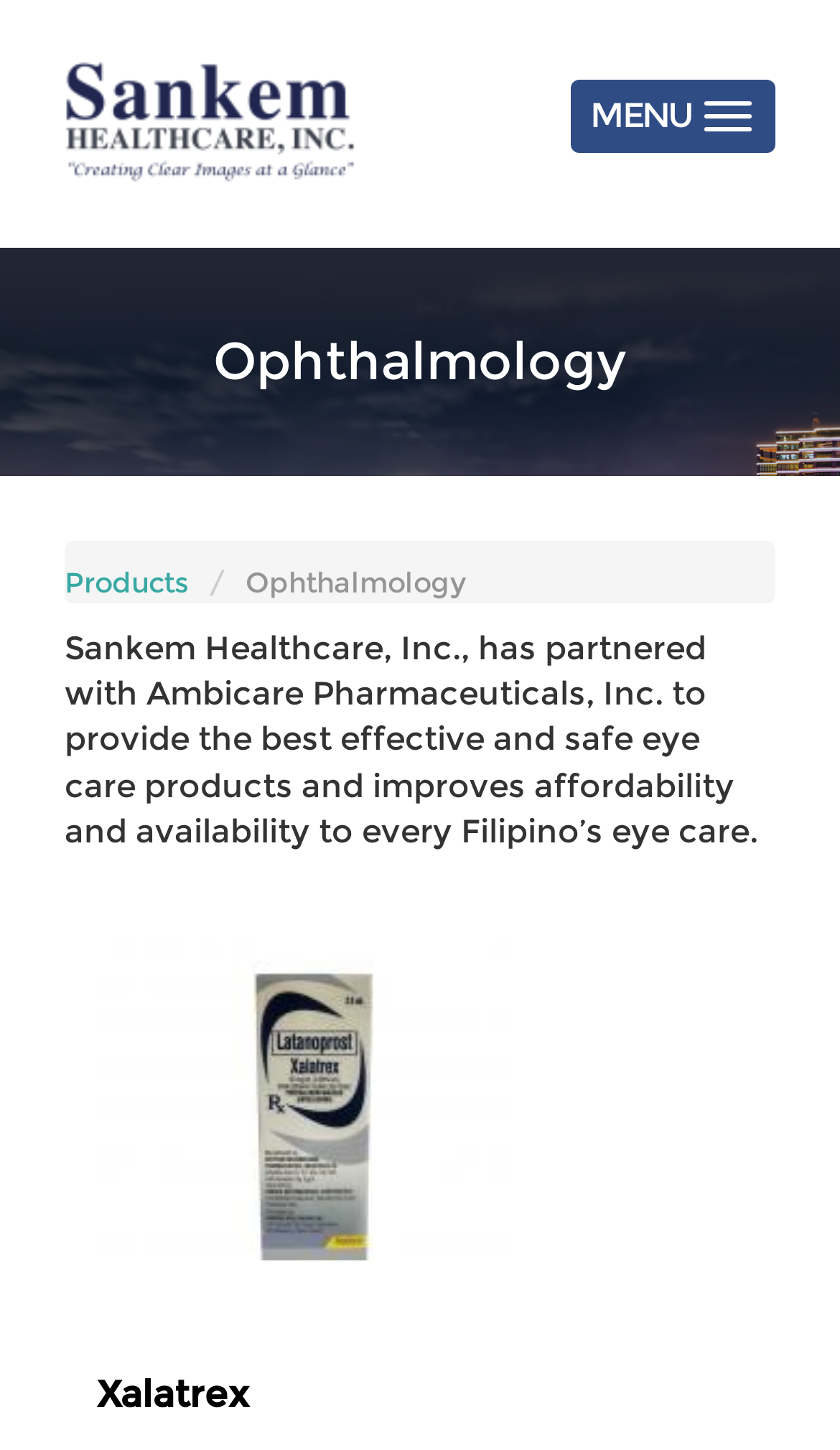What is the name of the product mentioned on the webpage?
Based on the screenshot, give a detailed explanation to answer the question.

The product name can be found in the link element with the text 'Xalatrex', which is likely a product offered by Sankem Healthcare, Inc. in the field of ophthalmology.